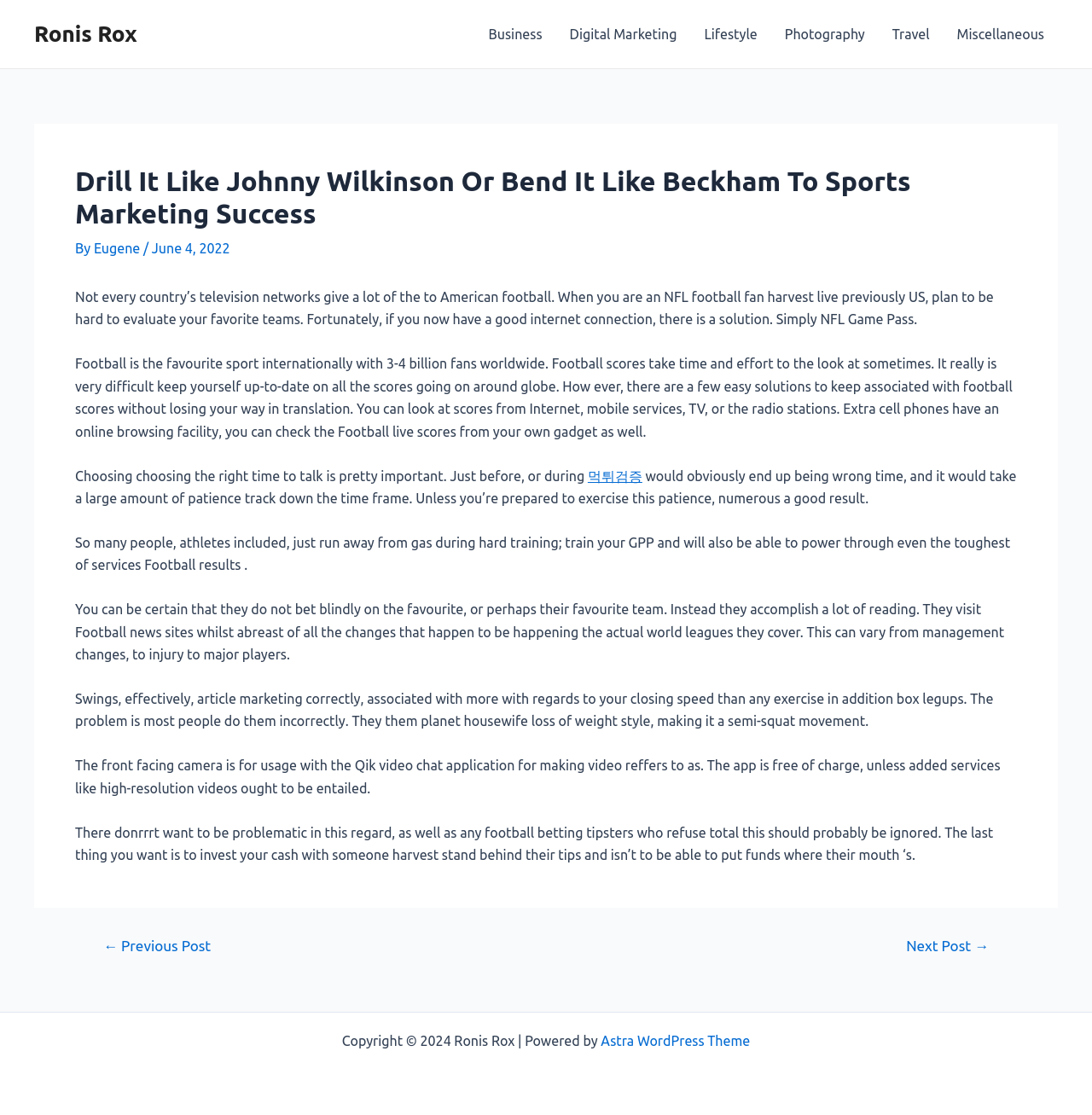Indicate the bounding box coordinates of the clickable region to achieve the following instruction: "Learn more about the Astra WordPress Theme."

[0.55, 0.927, 0.687, 0.94]